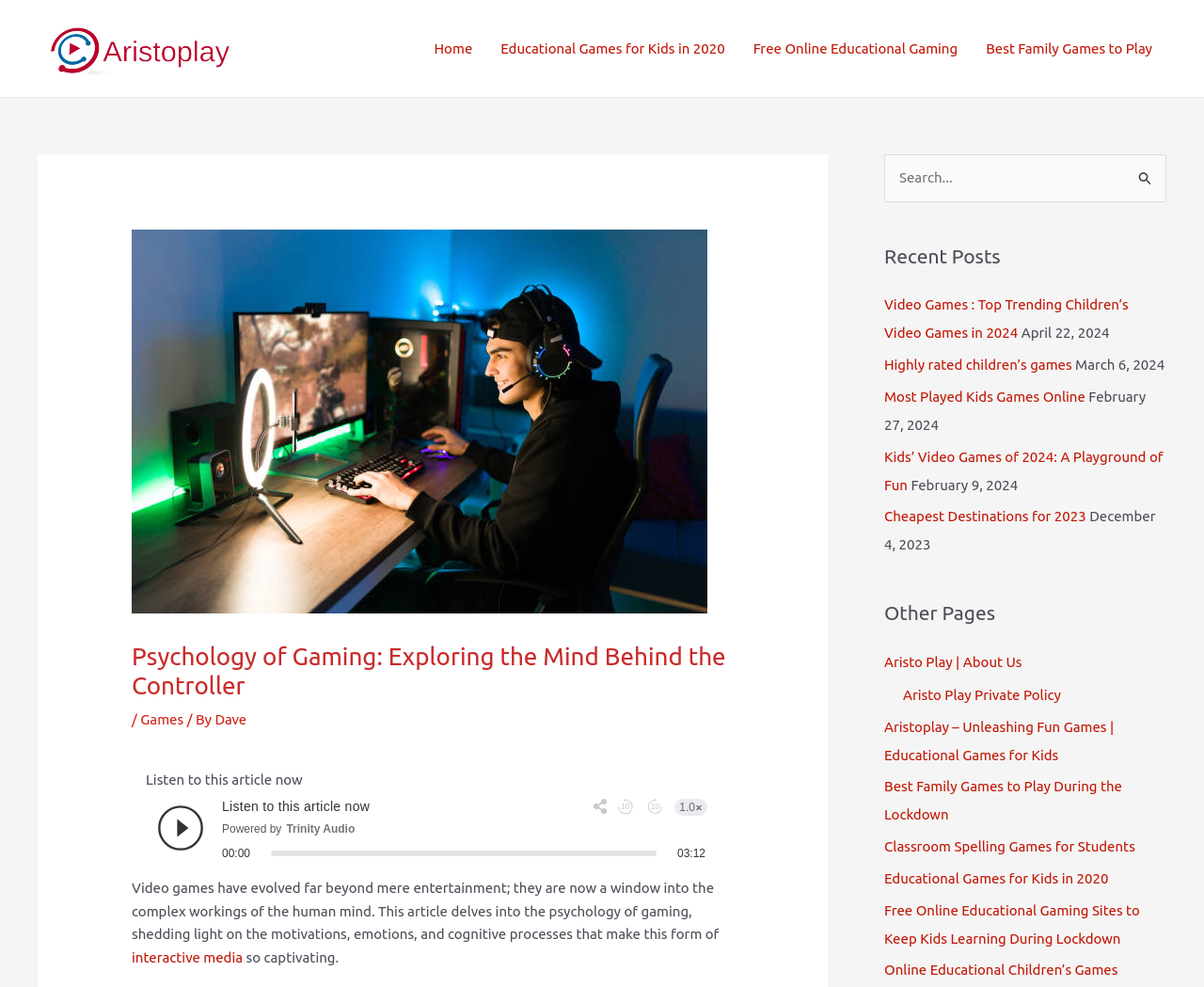Locate the bounding box coordinates of the item that should be clicked to fulfill the instruction: "Listen to the article".

[0.121, 0.802, 0.598, 0.878]